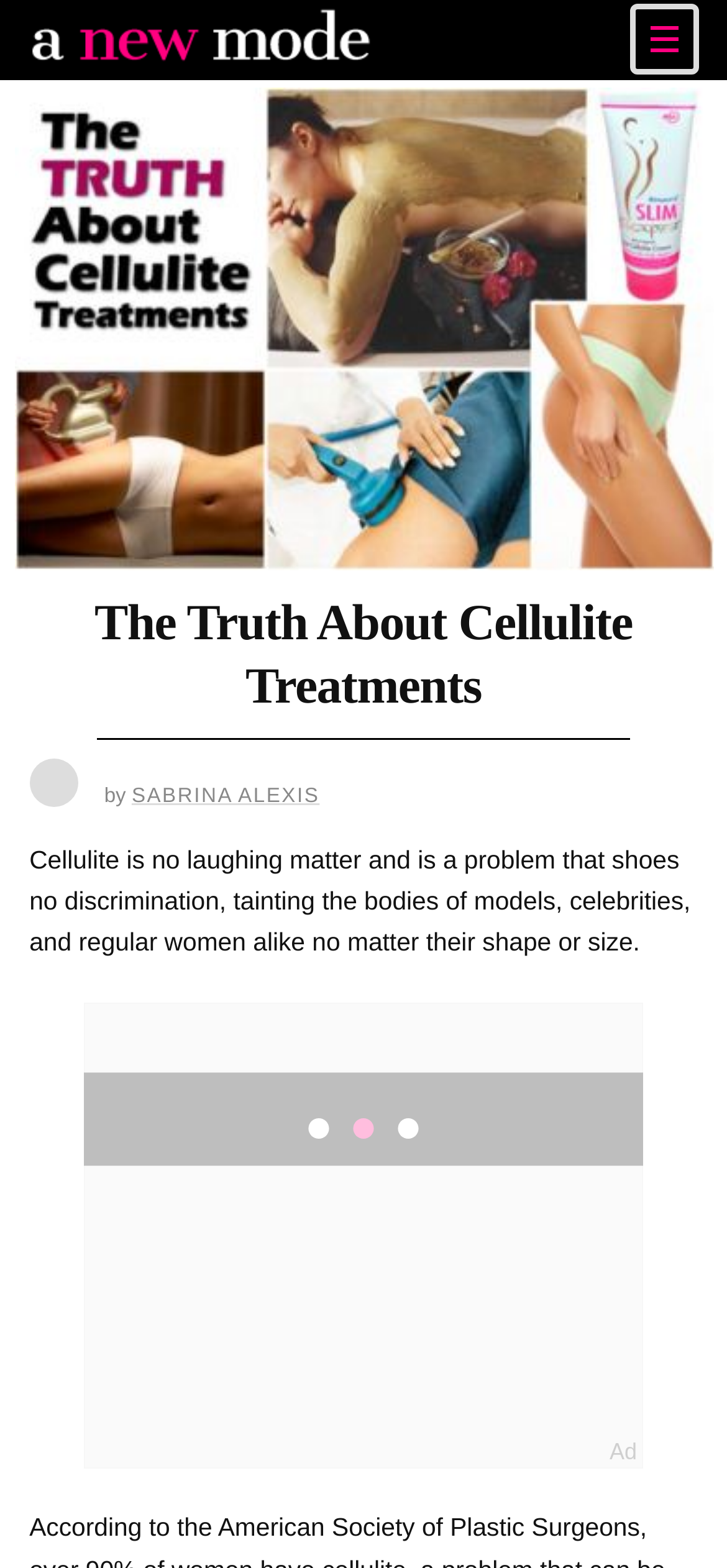Given the element description: "Sabrina Alexis", predict the bounding box coordinates of the UI element it refers to, using four float numbers between 0 and 1, i.e., [left, top, right, bottom].

[0.181, 0.501, 0.44, 0.515]